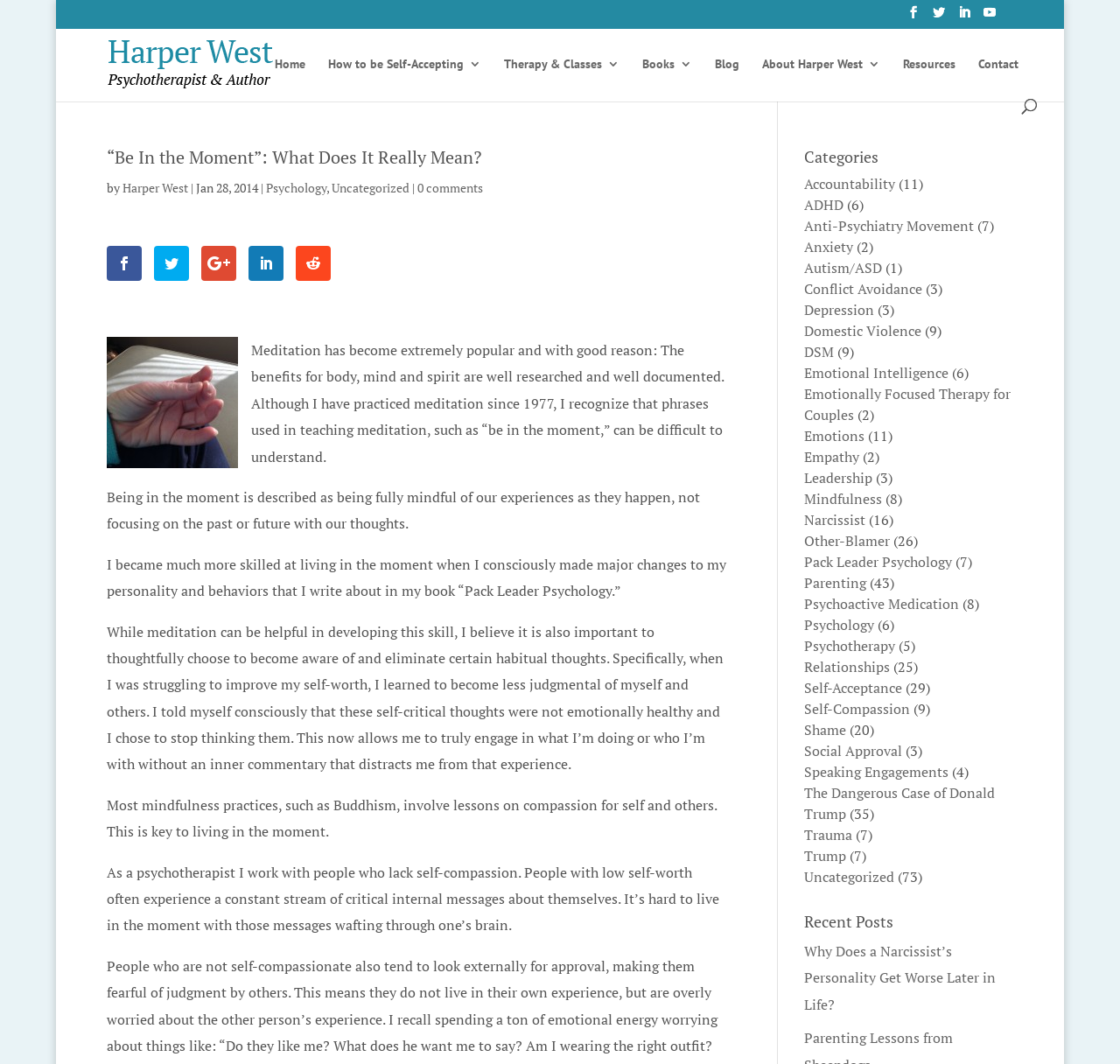Show the bounding box coordinates for the element that needs to be clicked to execute the following instruction: "Read the 'Pack Leader Psychology' book". Provide the coordinates in the form of four float numbers between 0 and 1, i.e., [left, top, right, bottom].

[0.718, 0.519, 0.85, 0.537]